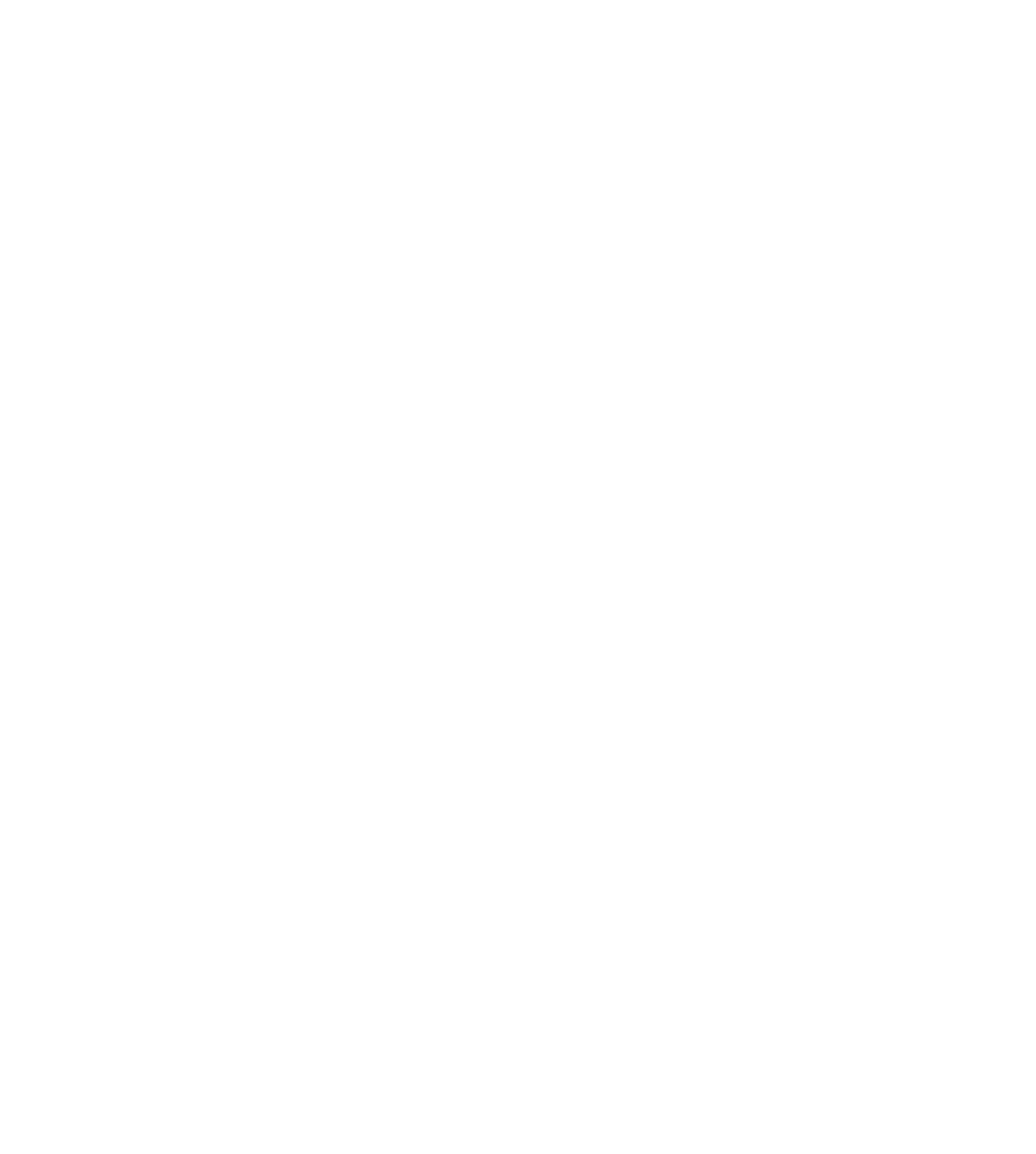How many images are on the webpage?
Based on the image, respond with a single word or phrase.

10